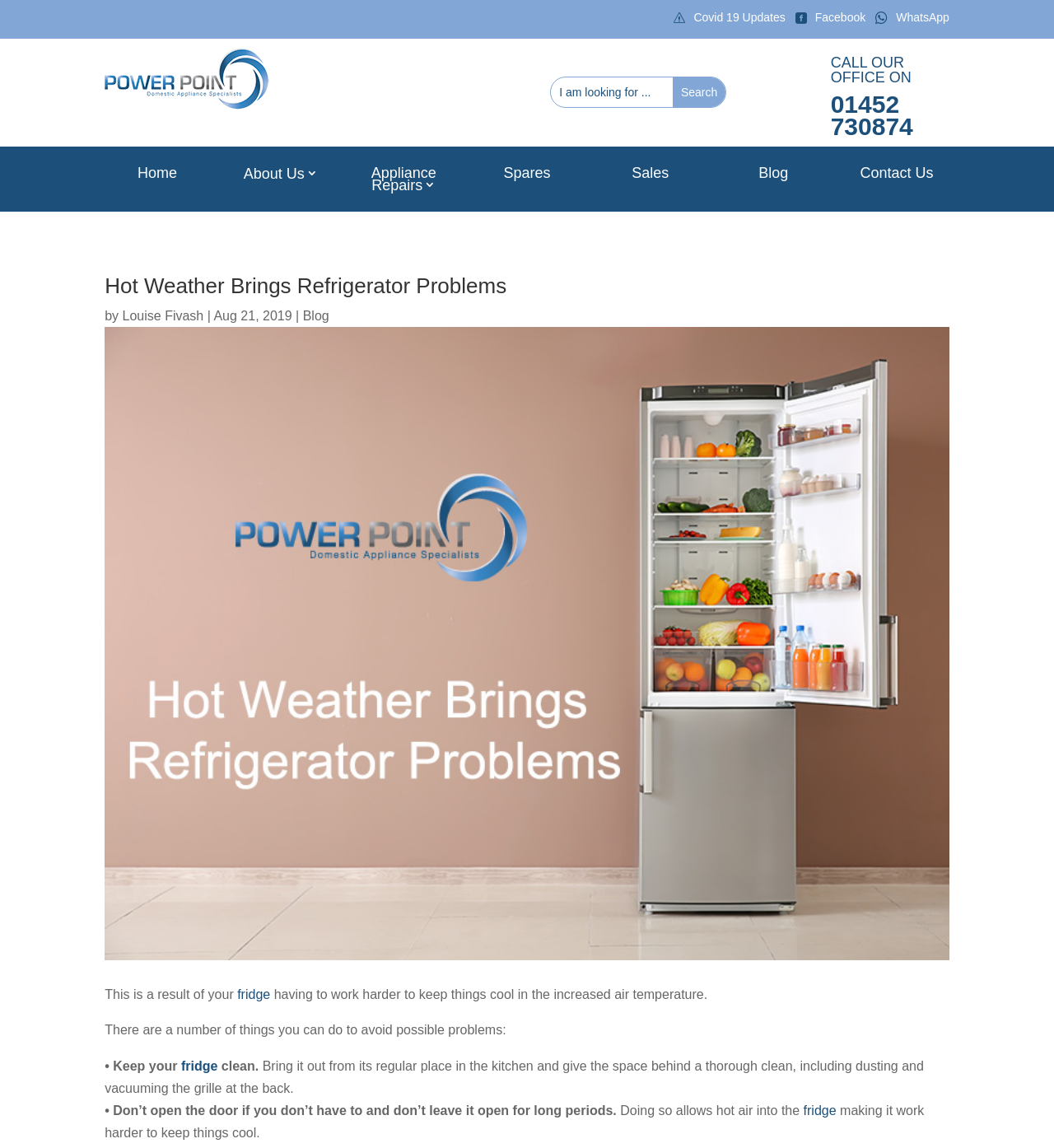Predict the bounding box of the UI element based on the description: "fridge". The coordinates should be four float numbers between 0 and 1, formatted as [left, top, right, bottom].

[0.225, 0.86, 0.256, 0.872]